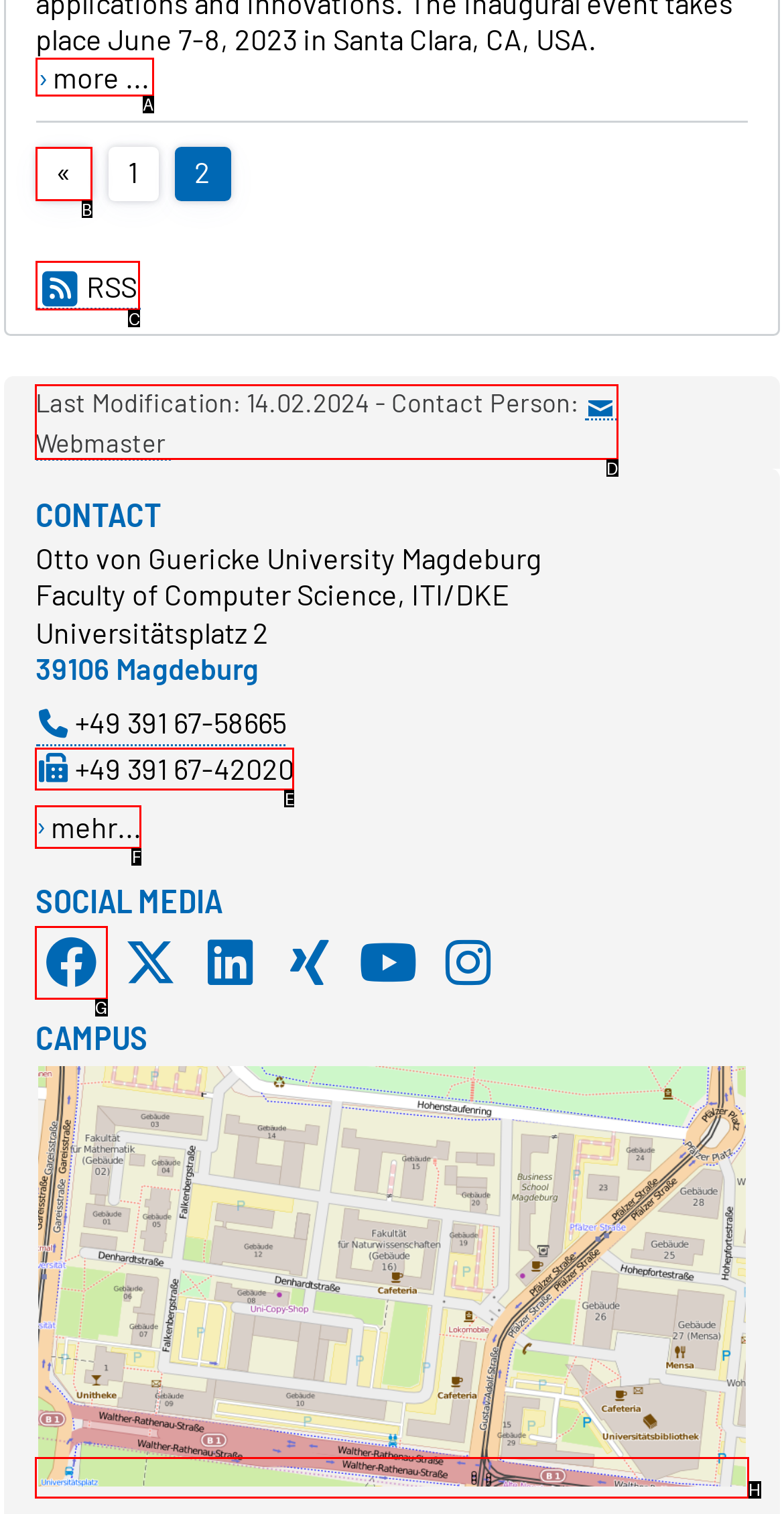Point out the specific HTML element to click to complete this task: visit Facebook Reply with the letter of the chosen option.

G